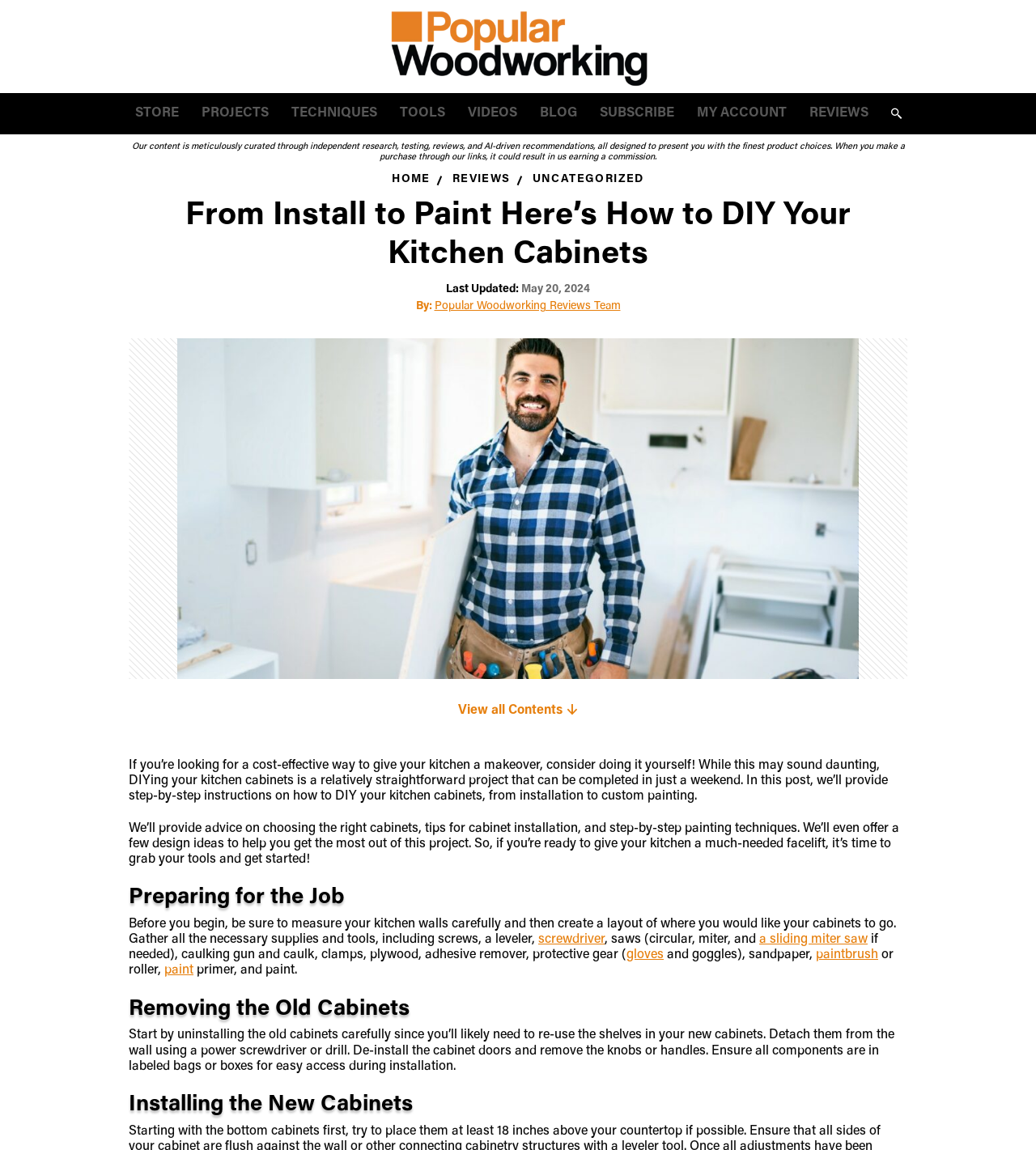Locate the bounding box coordinates for the element described below: "Popular Woodworking Reviews Team". The coordinates must be four float values between 0 and 1, formatted as [left, top, right, bottom].

[0.419, 0.262, 0.599, 0.272]